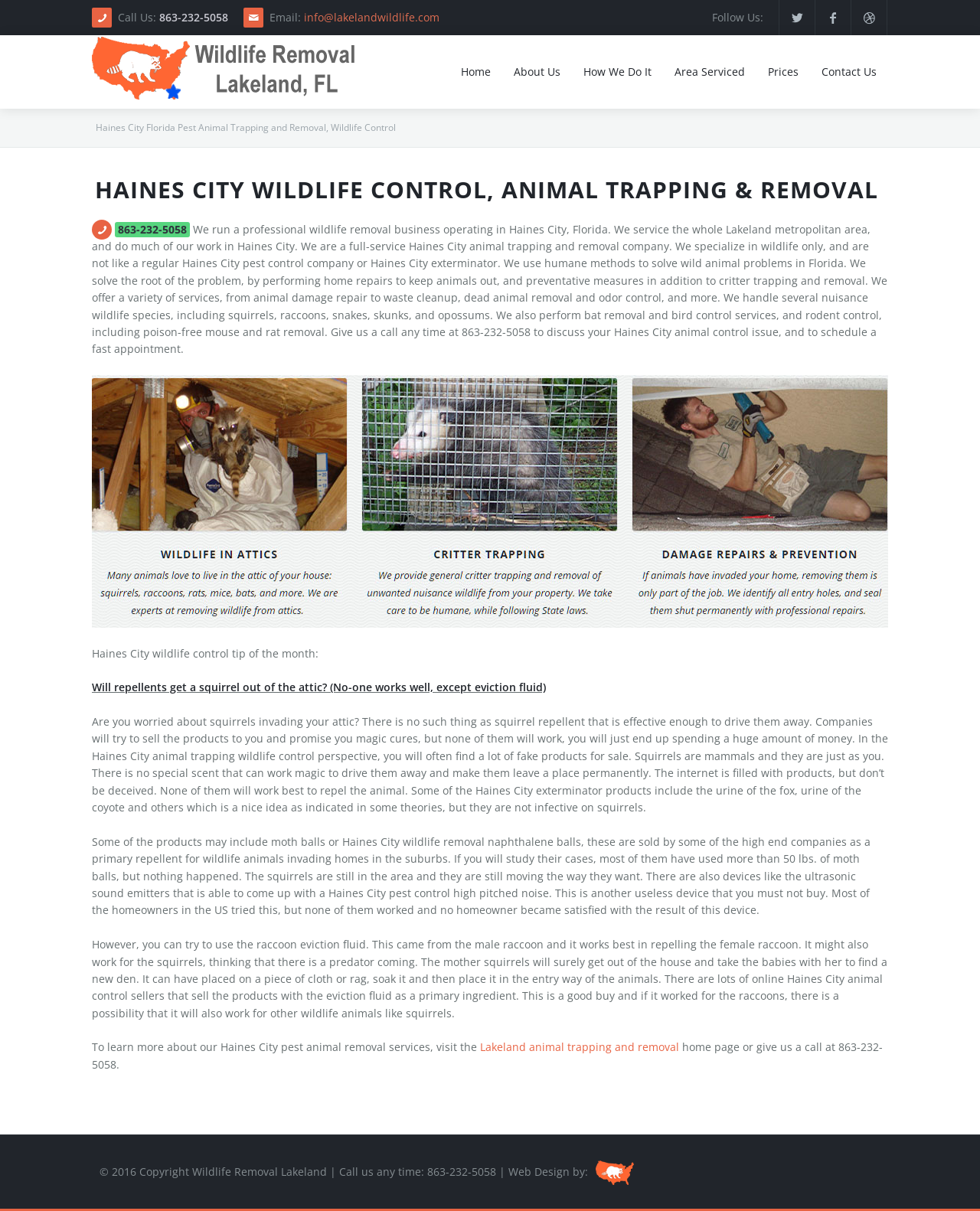Can you find the bounding box coordinates for the element to click on to achieve the instruction: "Send an email"?

[0.31, 0.008, 0.448, 0.021]